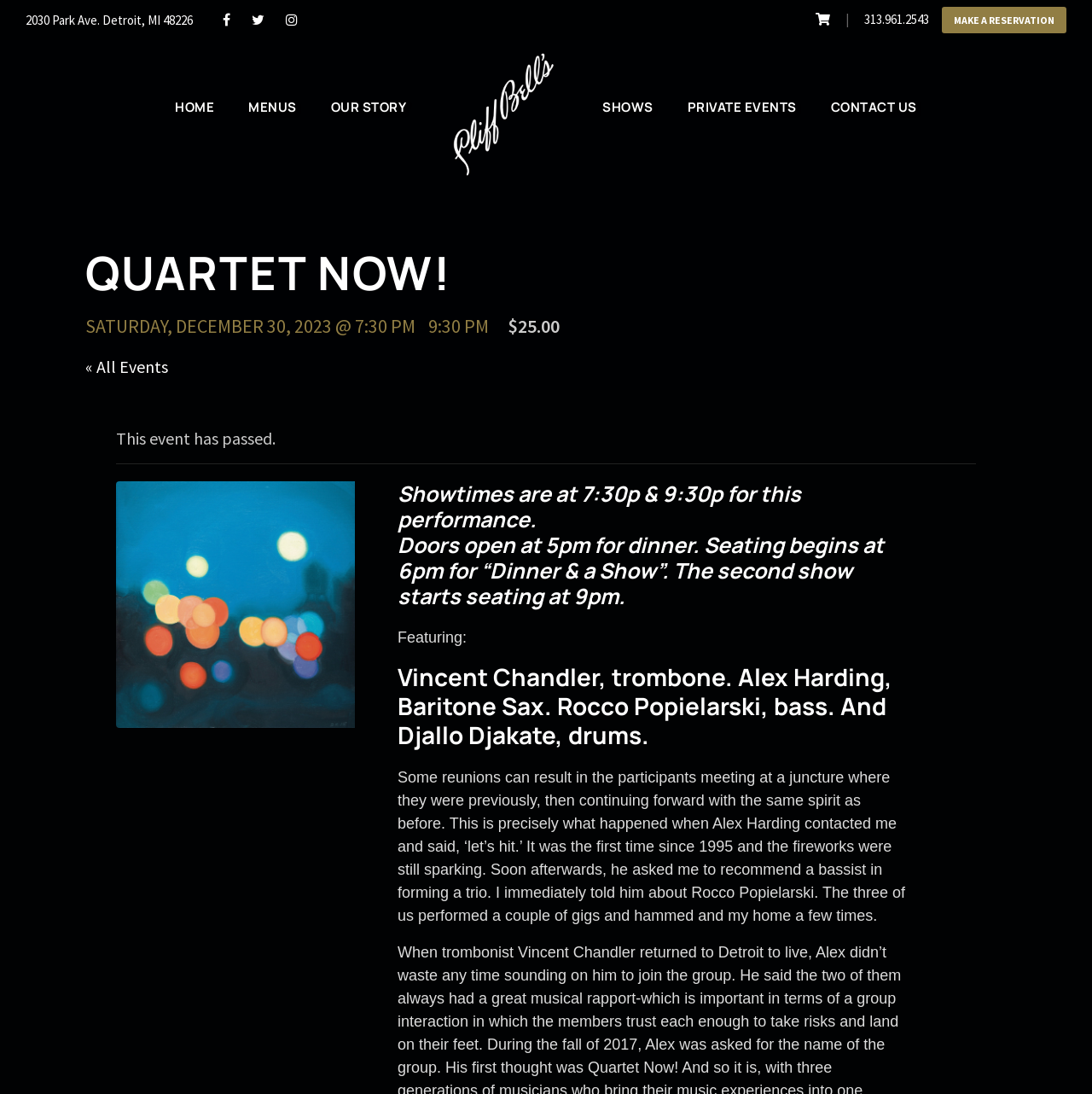Locate and provide the bounding box coordinates for the HTML element that matches this description: "Our Story".

[0.303, 0.048, 0.372, 0.108]